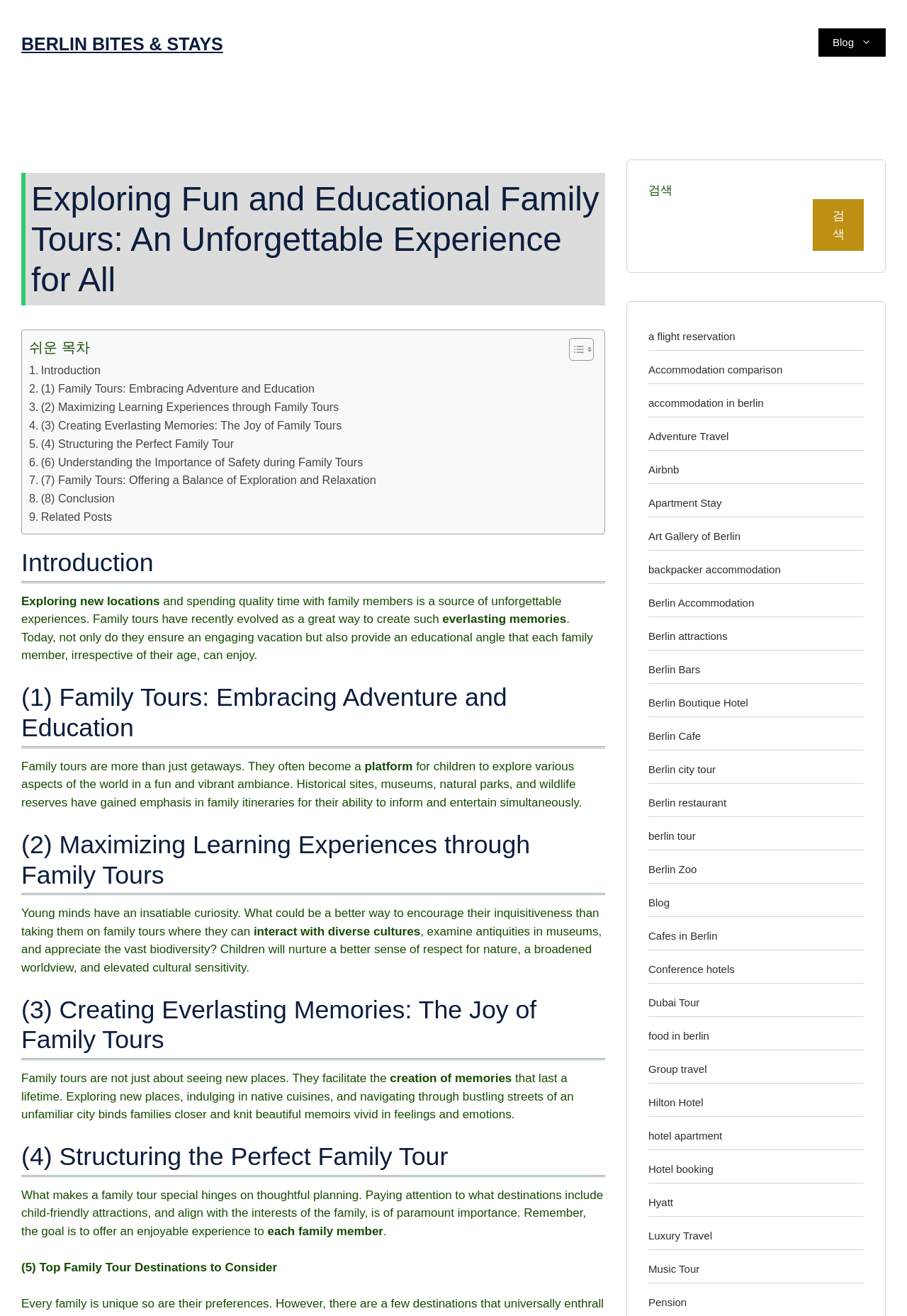Please determine the bounding box coordinates for the UI element described here. Use the format (top-left x, top-left y, bottom-right x, bottom-right y) with values bounded between 0 and 1: Hyatt

[0.715, 0.909, 0.742, 0.918]